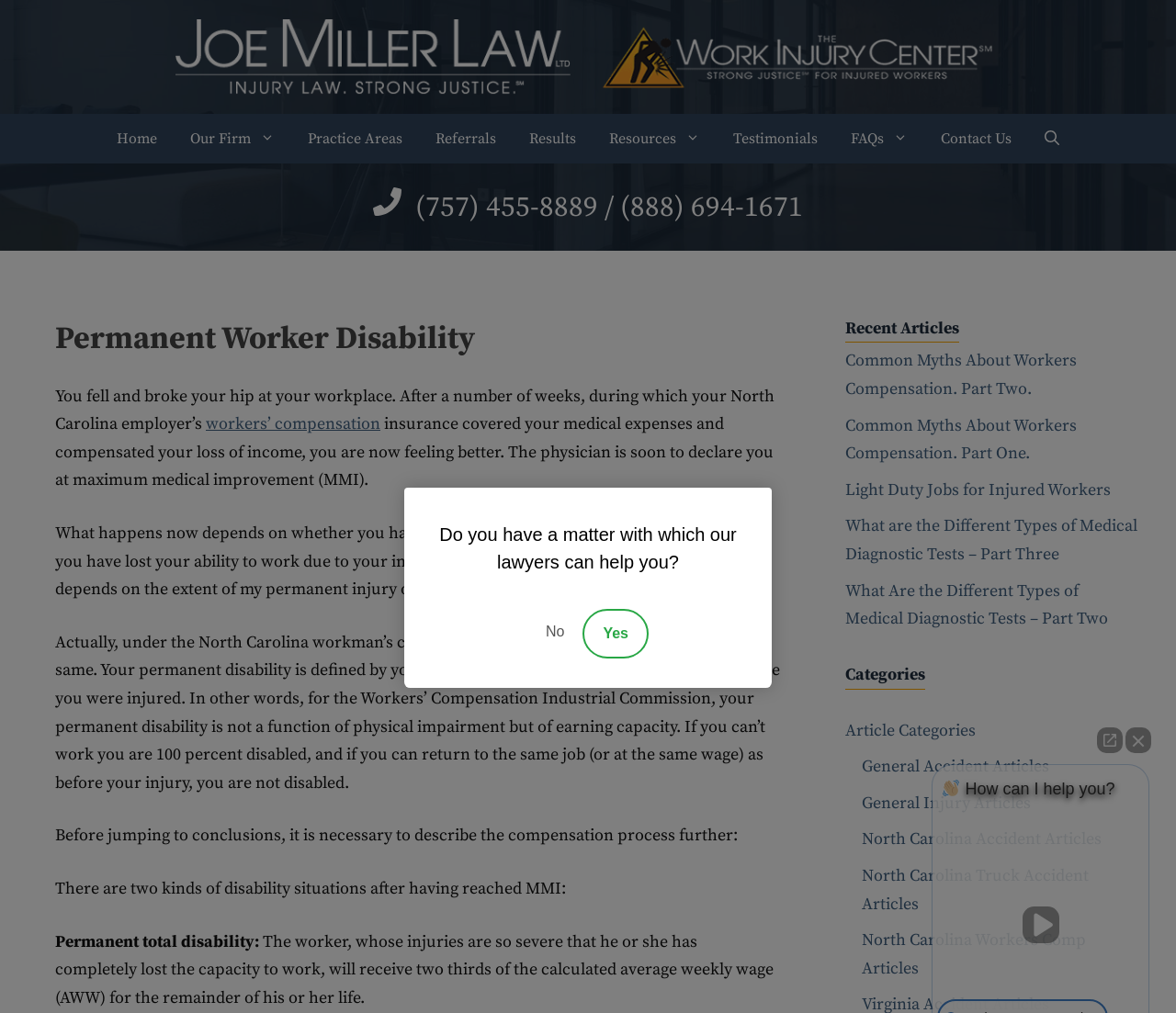Please predict the bounding box coordinates (top-left x, top-left y, bottom-right x, bottom-right y) for the UI element in the screenshot that fits the description: General Injury Articles

[0.733, 0.782, 0.877, 0.803]